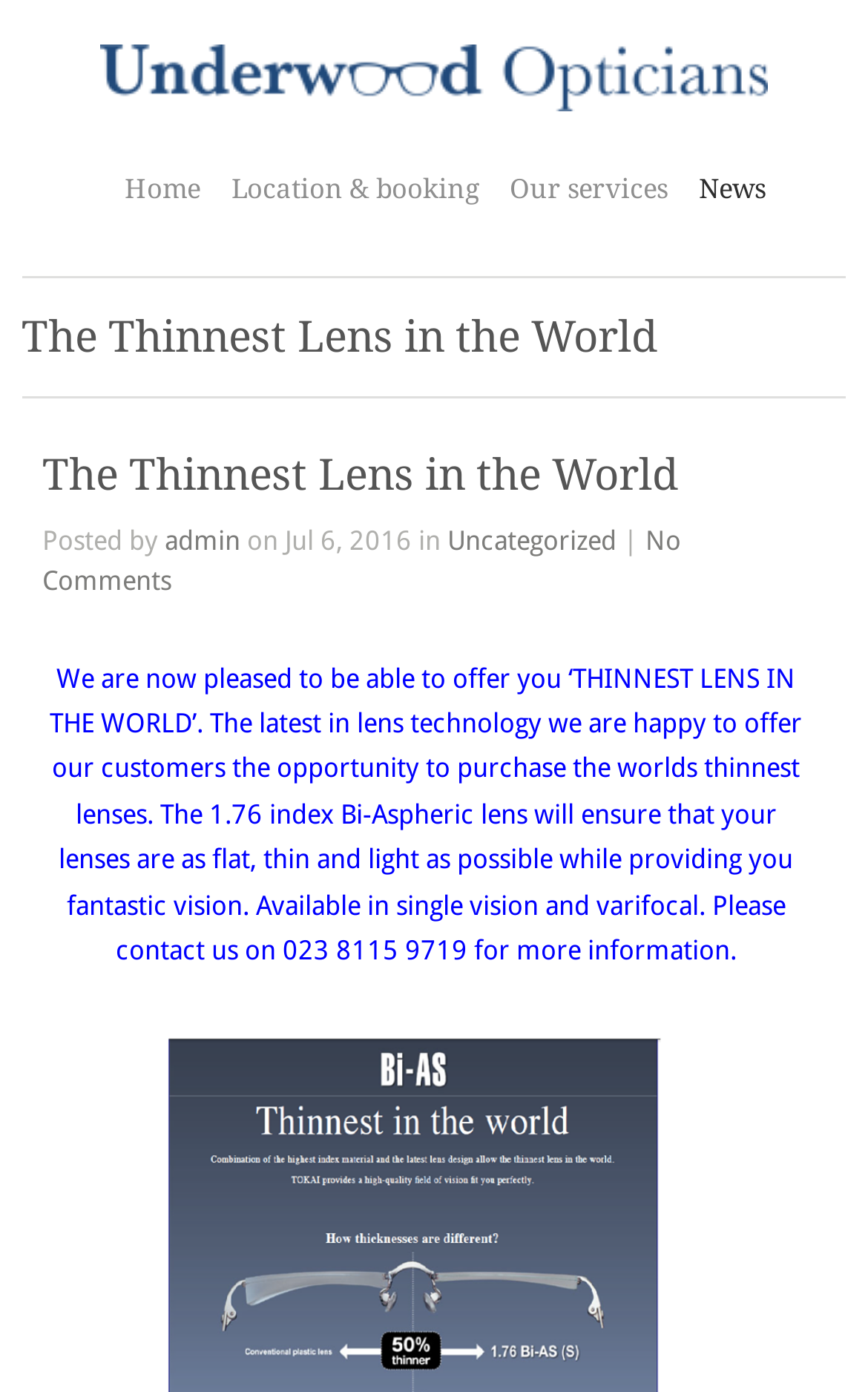Provide the bounding box coordinates of the area you need to click to execute the following instruction: "Click on News".

[0.805, 0.117, 0.882, 0.157]